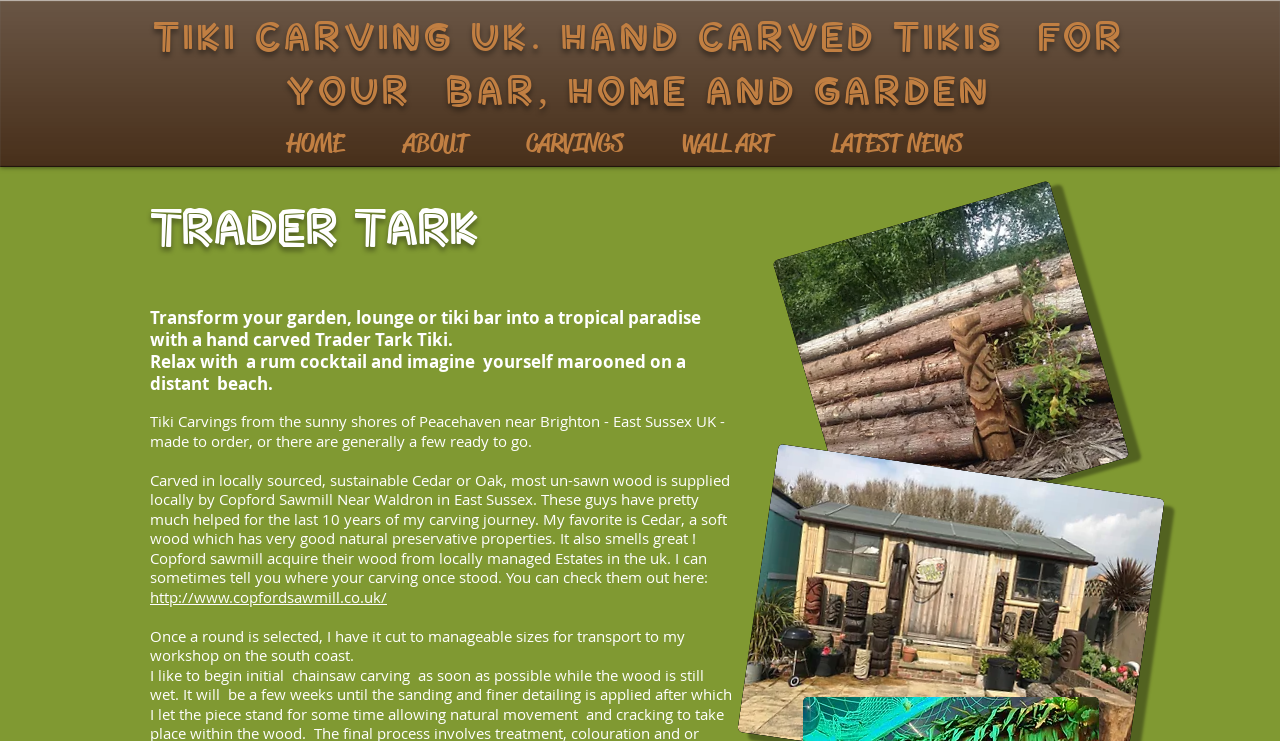For the given element description WALL ART, determine the bounding box coordinates of the UI element. The coordinates should follow the format (top-left x, top-left y, bottom-right x, bottom-right y) and be within the range of 0 to 1.

[0.52, 0.162, 0.638, 0.227]